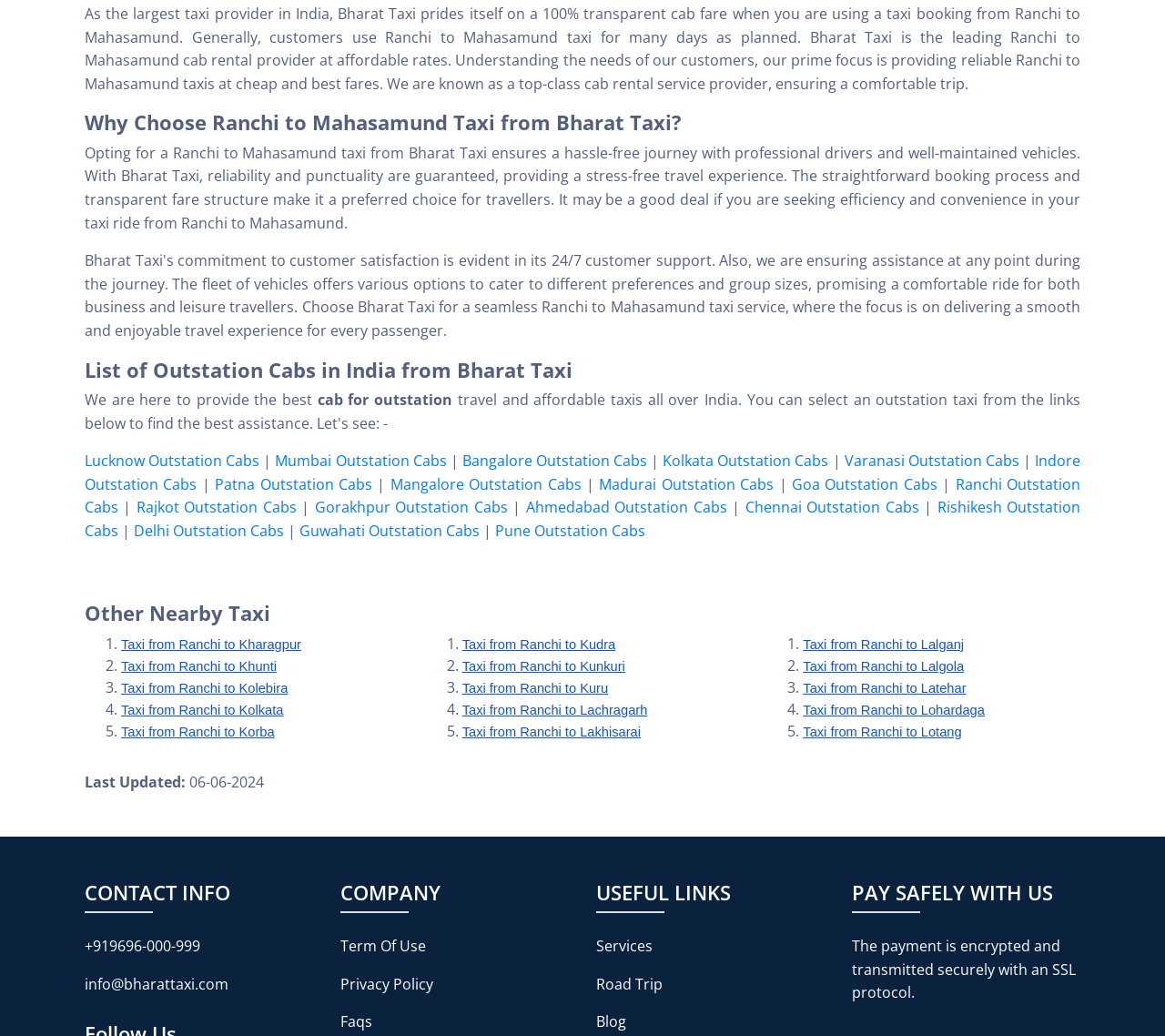Locate the bounding box coordinates of the clickable element to fulfill the following instruction: "Click on Term Of Use". Provide the coordinates as four float numbers between 0 and 1 in the format [left, top, right, bottom].

[0.292, 0.904, 0.366, 0.923]